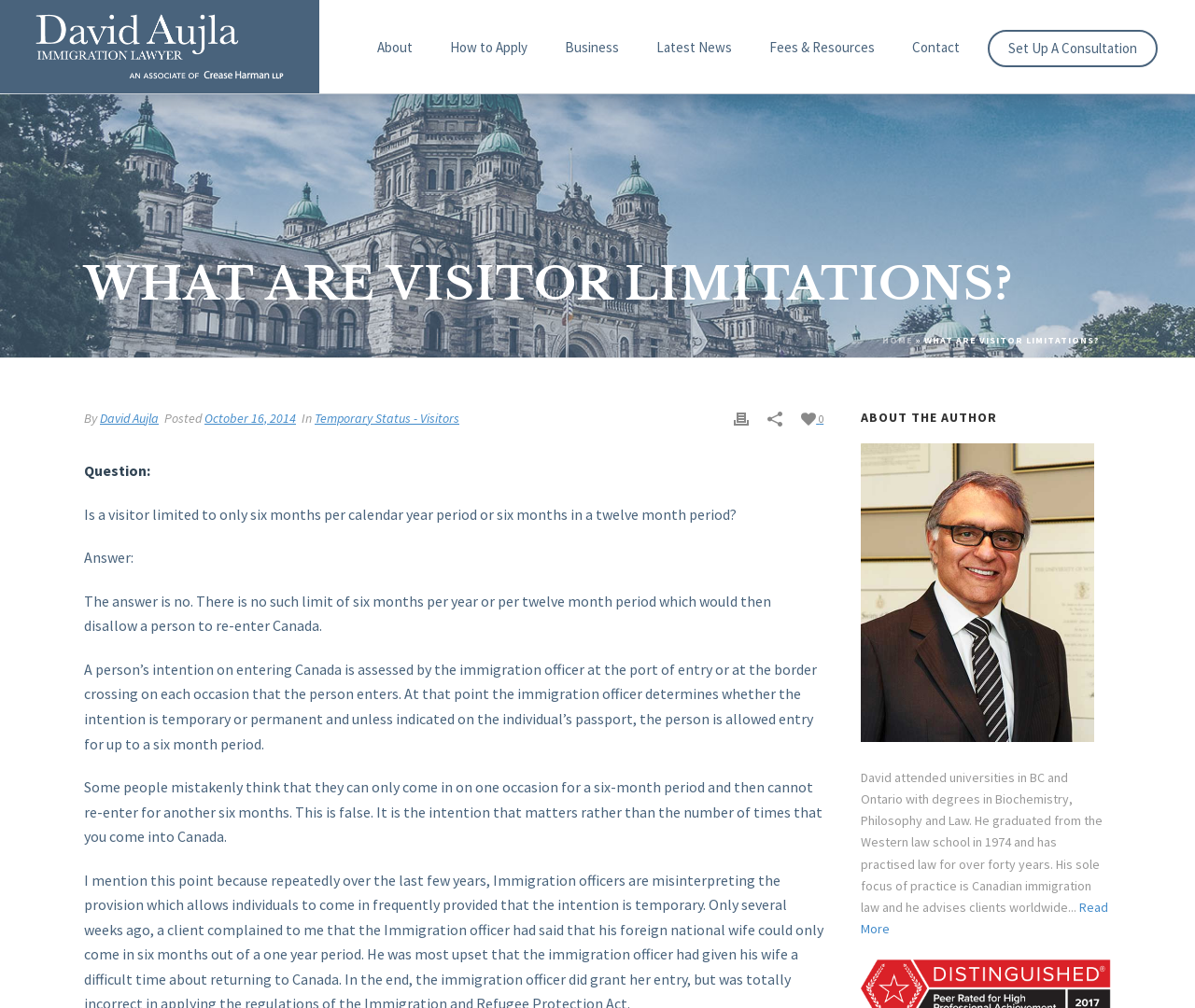Identify the webpage's primary heading and generate its text.

WHAT ARE VISITOR LIMITATIONS?